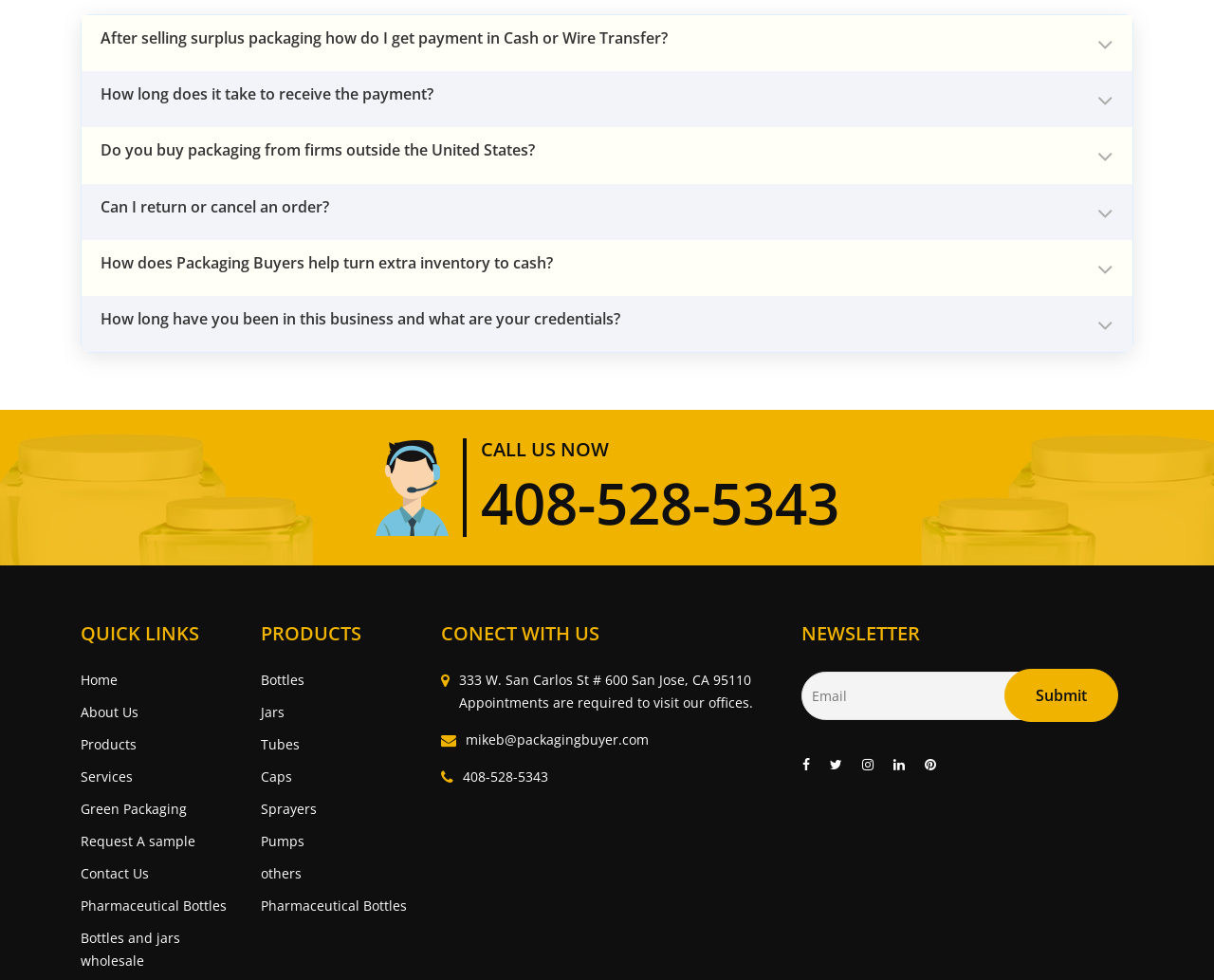Using the element description: "About Us", determine the bounding box coordinates for the specified UI element. The coordinates should be four float numbers between 0 and 1, [left, top, right, bottom].

[0.066, 0.715, 0.191, 0.739]